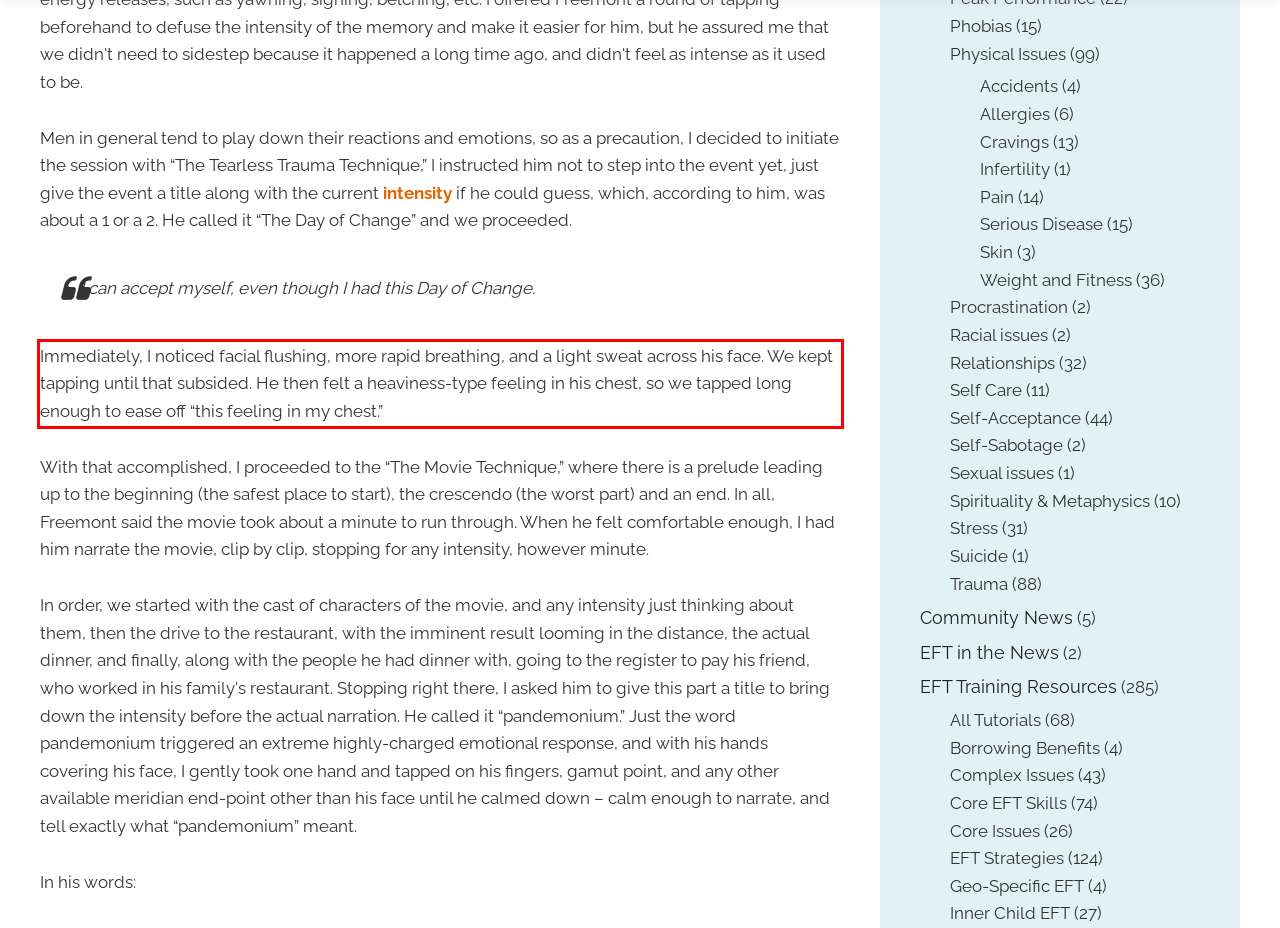Please extract the text content from the UI element enclosed by the red rectangle in the screenshot.

Immediately, I noticed facial flushing, more rapid breathing, and a light sweat across his face. We kept tapping until that subsided. He then felt a heaviness-type feeling in his chest, so we tapped long enough to ease off “this feeling in my chest.”